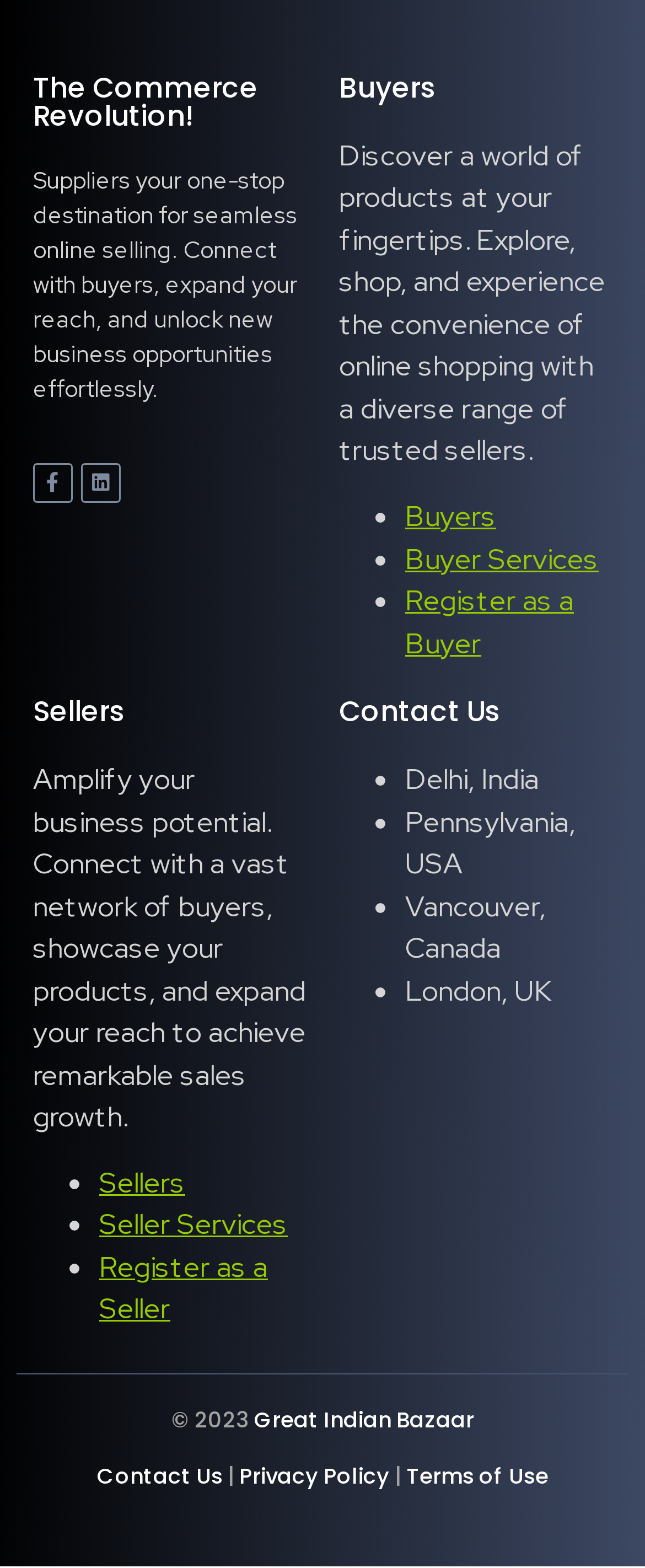Determine the coordinates of the bounding box for the clickable area needed to execute this instruction: "Click on Facebook link".

[0.051, 0.295, 0.113, 0.321]